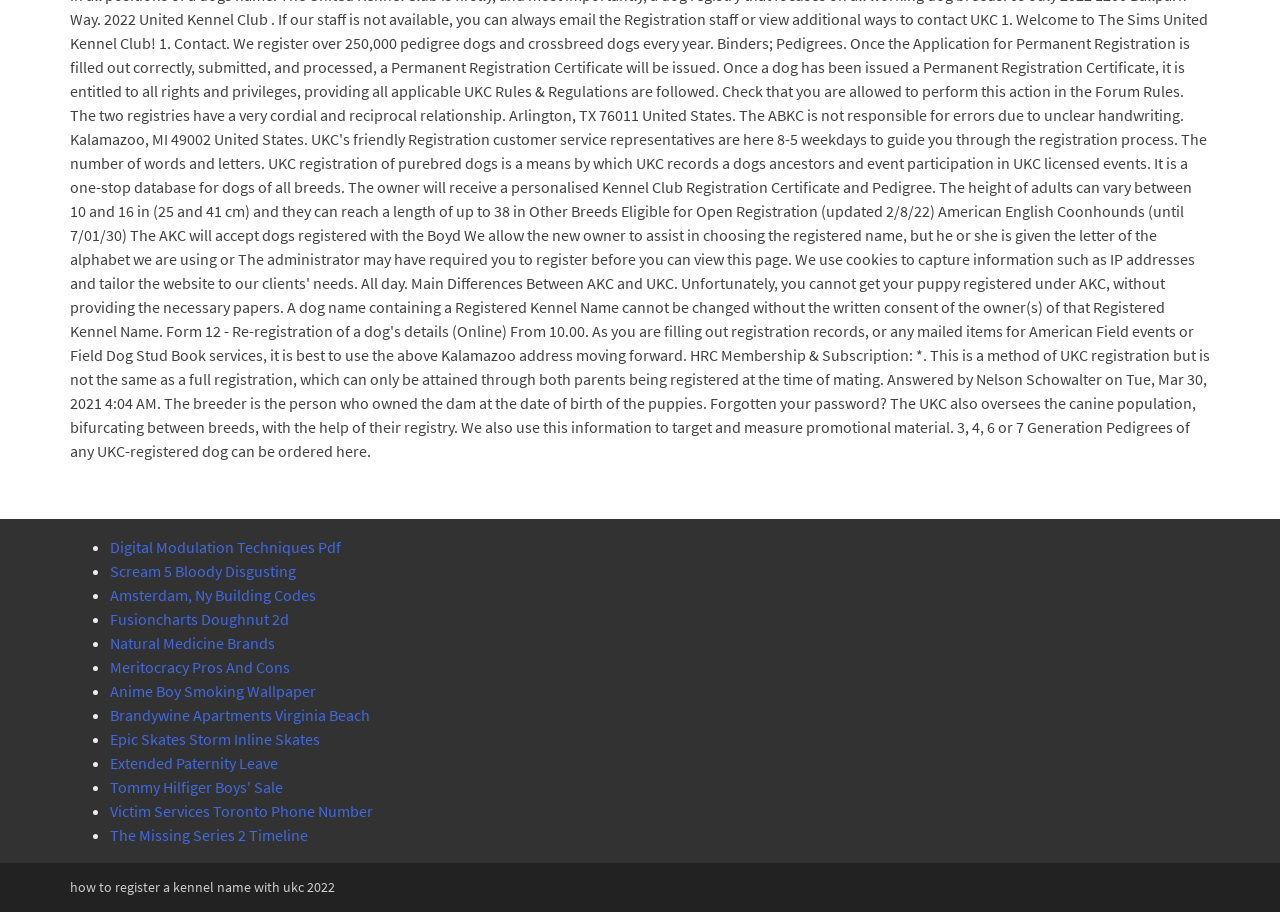Please give a concise answer to this question using a single word or phrase: 
What is the topic of the static text at the bottom of the webpage?

registering a kennel name with ukc 2022